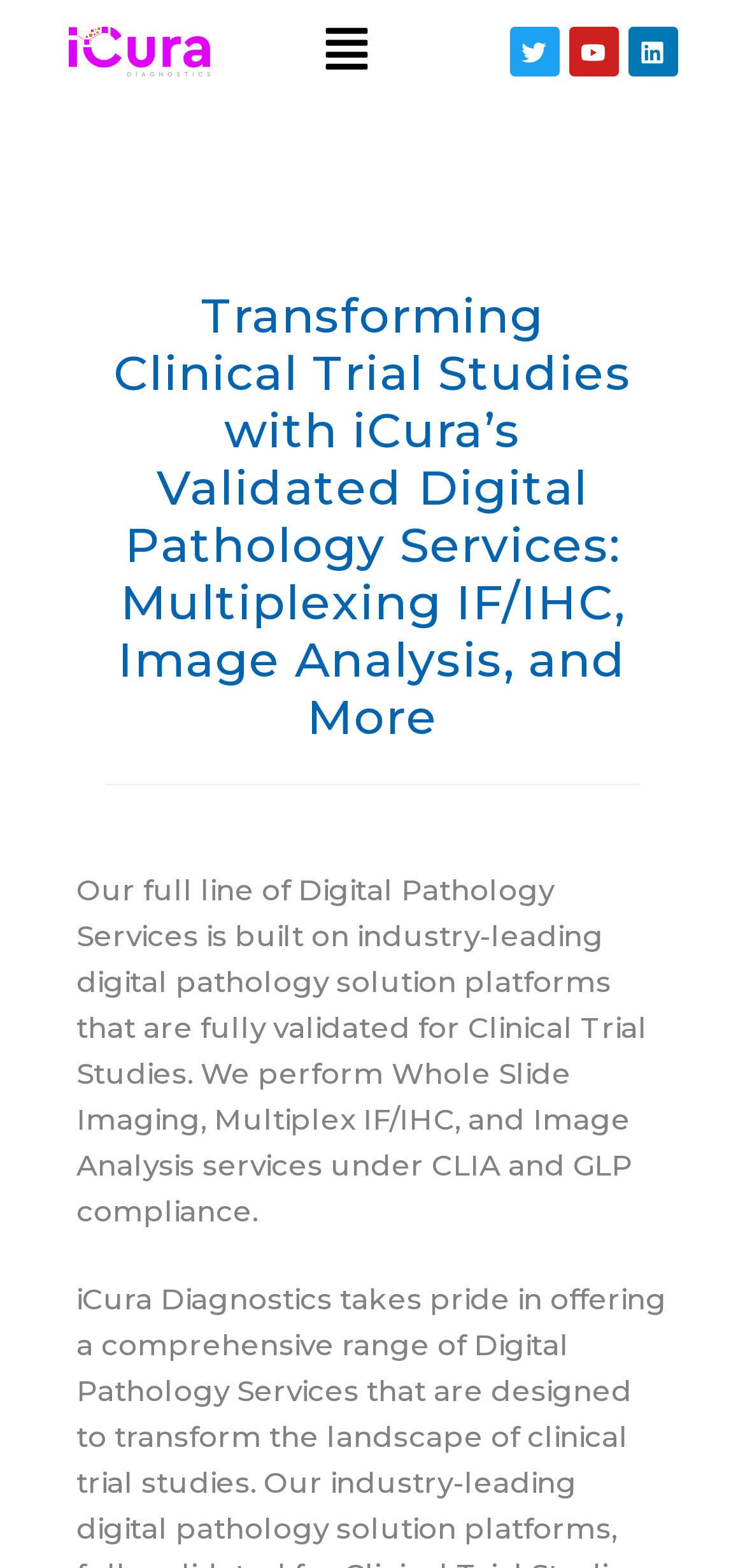How many social media links are at the top right?
Look at the image and respond with a one-word or short phrase answer.

3